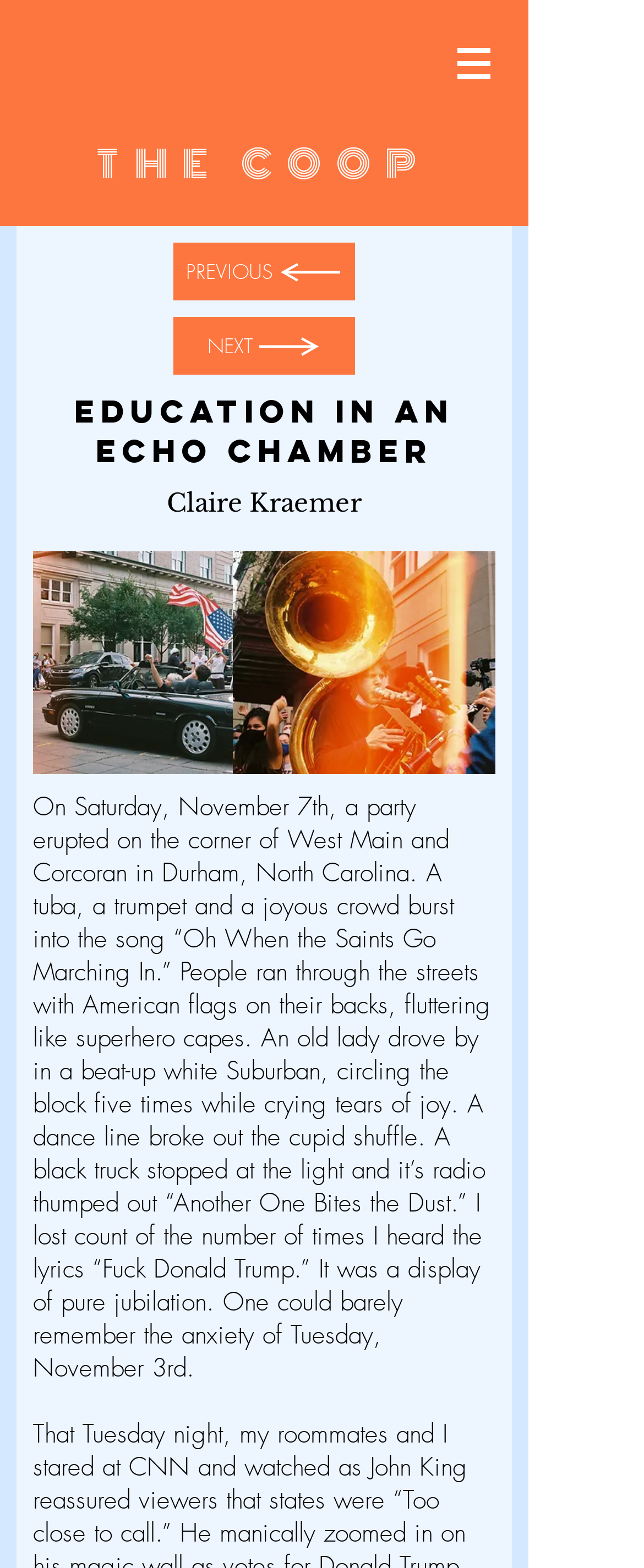What is the event described in the article?
Please provide a single word or phrase as your answer based on the image.

A party